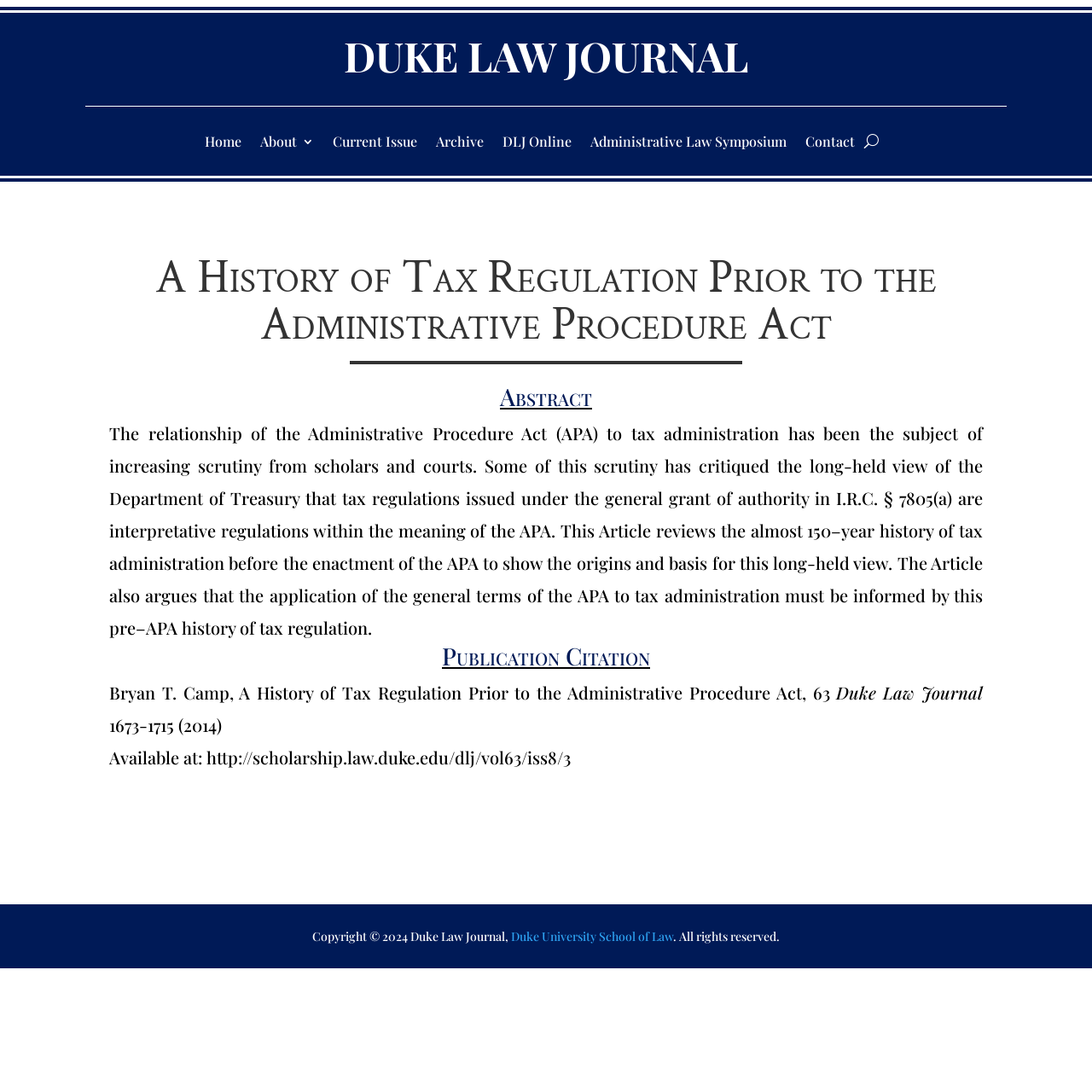What is the purpose of the article?
Using the information presented in the image, please offer a detailed response to the question.

I determined the purpose of the article by reading the abstract, which states that the article reviews the almost 150-year history of tax administration before the enactment of the Administrative Procedure Act. This suggests that the article aims to provide a historical context for understanding tax administration.